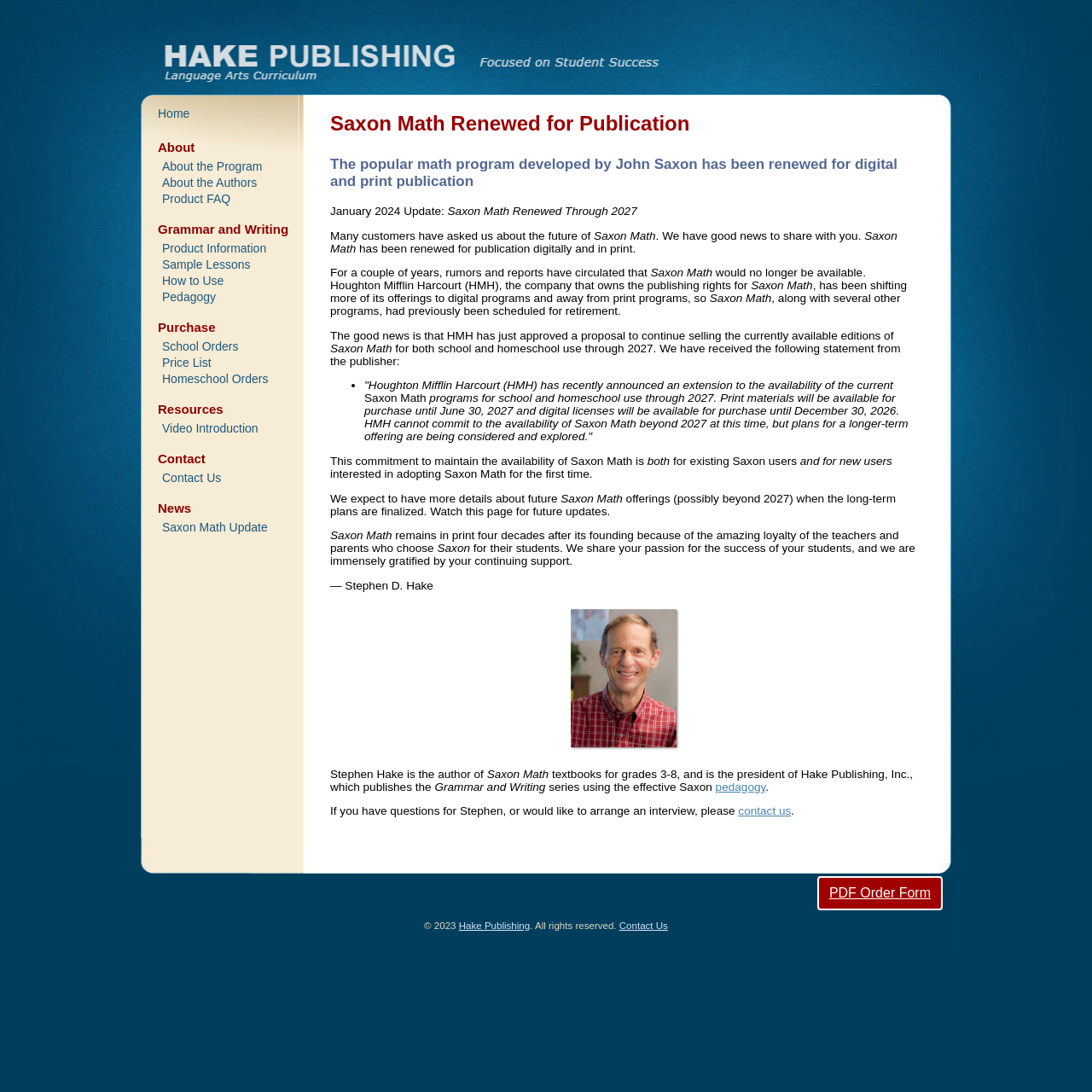Answer the question in one word or a short phrase:
Who is the author of Saxon Math textbooks?

Stephen D. Hake